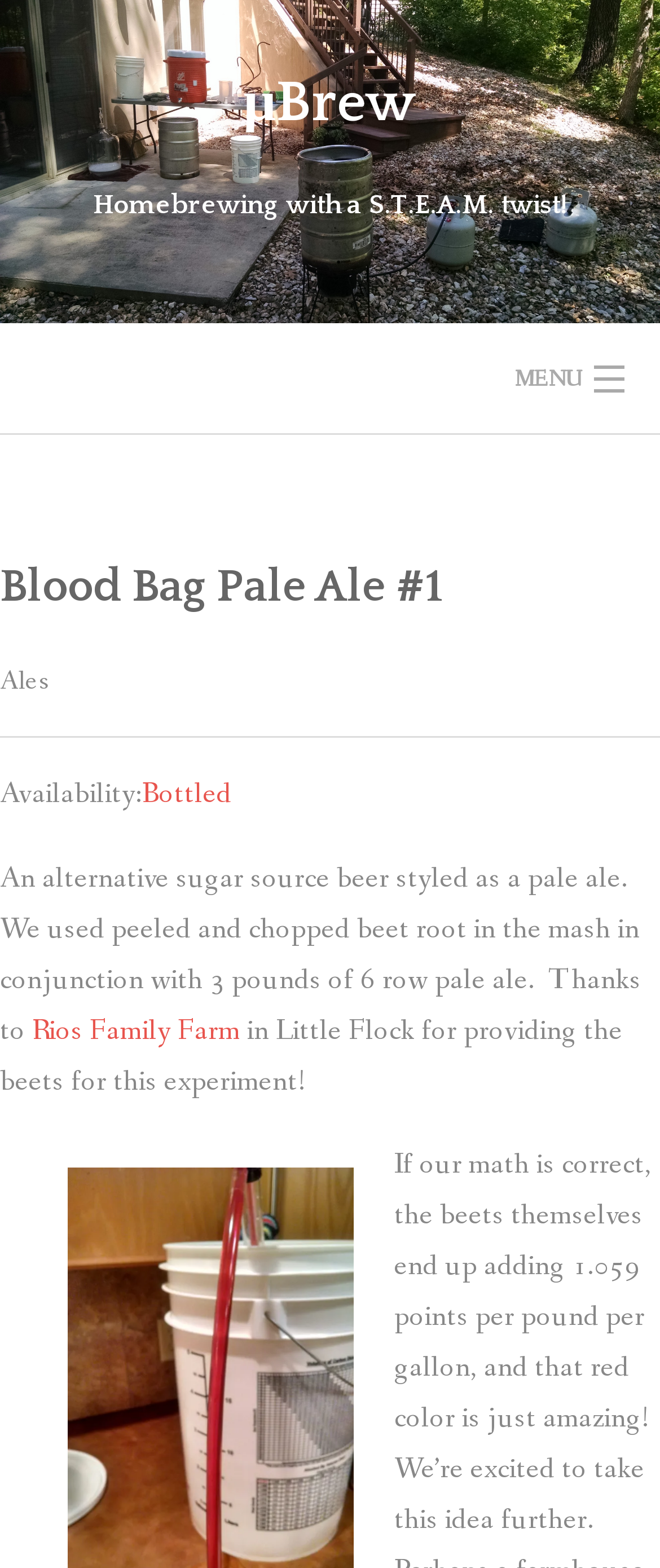Pinpoint the bounding box coordinates of the area that should be clicked to complete the following instruction: "view beers". The coordinates must be given as four float numbers between 0 and 1, i.e., [left, top, right, bottom].

[0.0, 0.341, 1.0, 0.393]